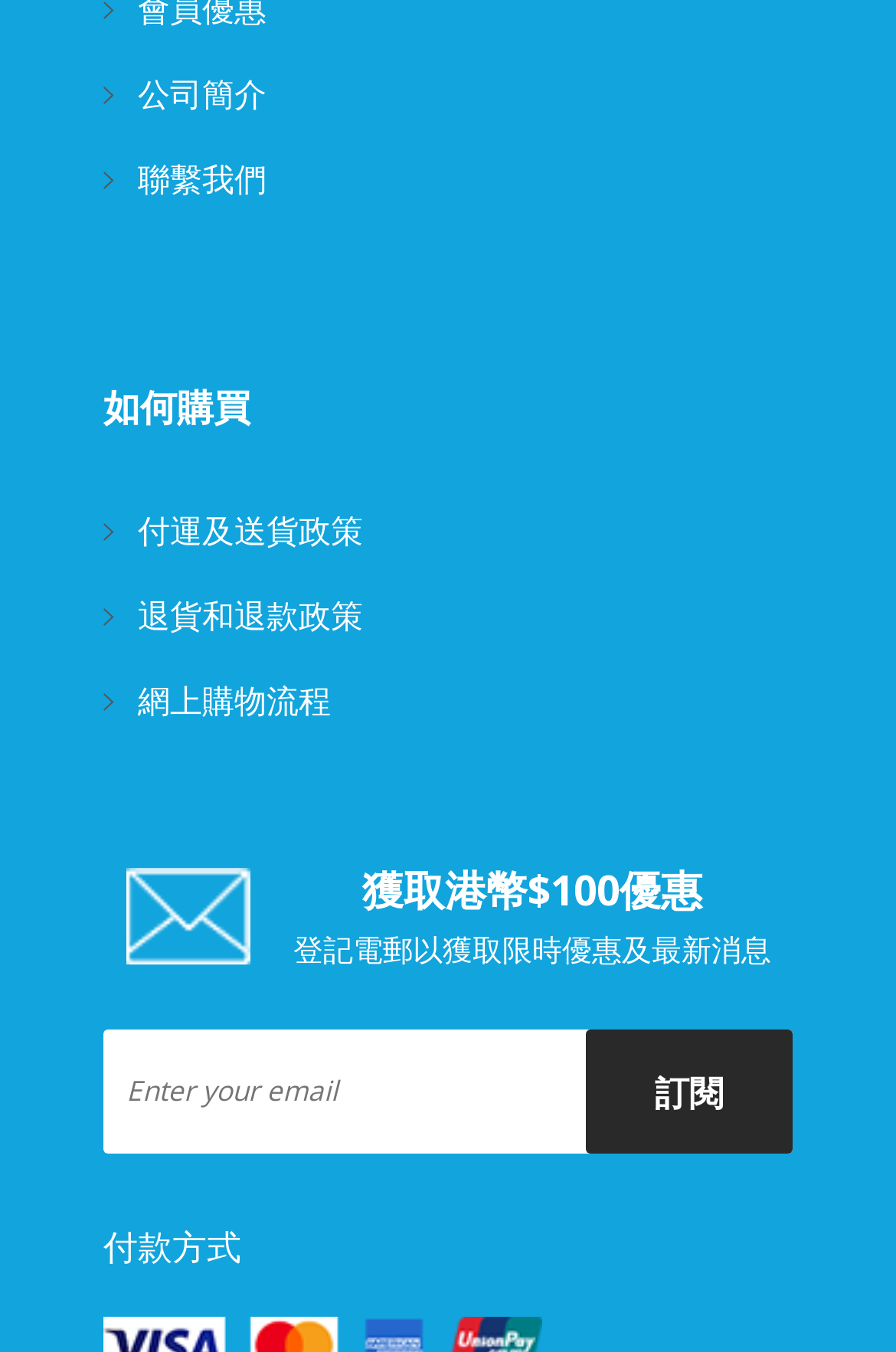Based on the element description "Support Team", predict the bounding box coordinates of the UI element.

None